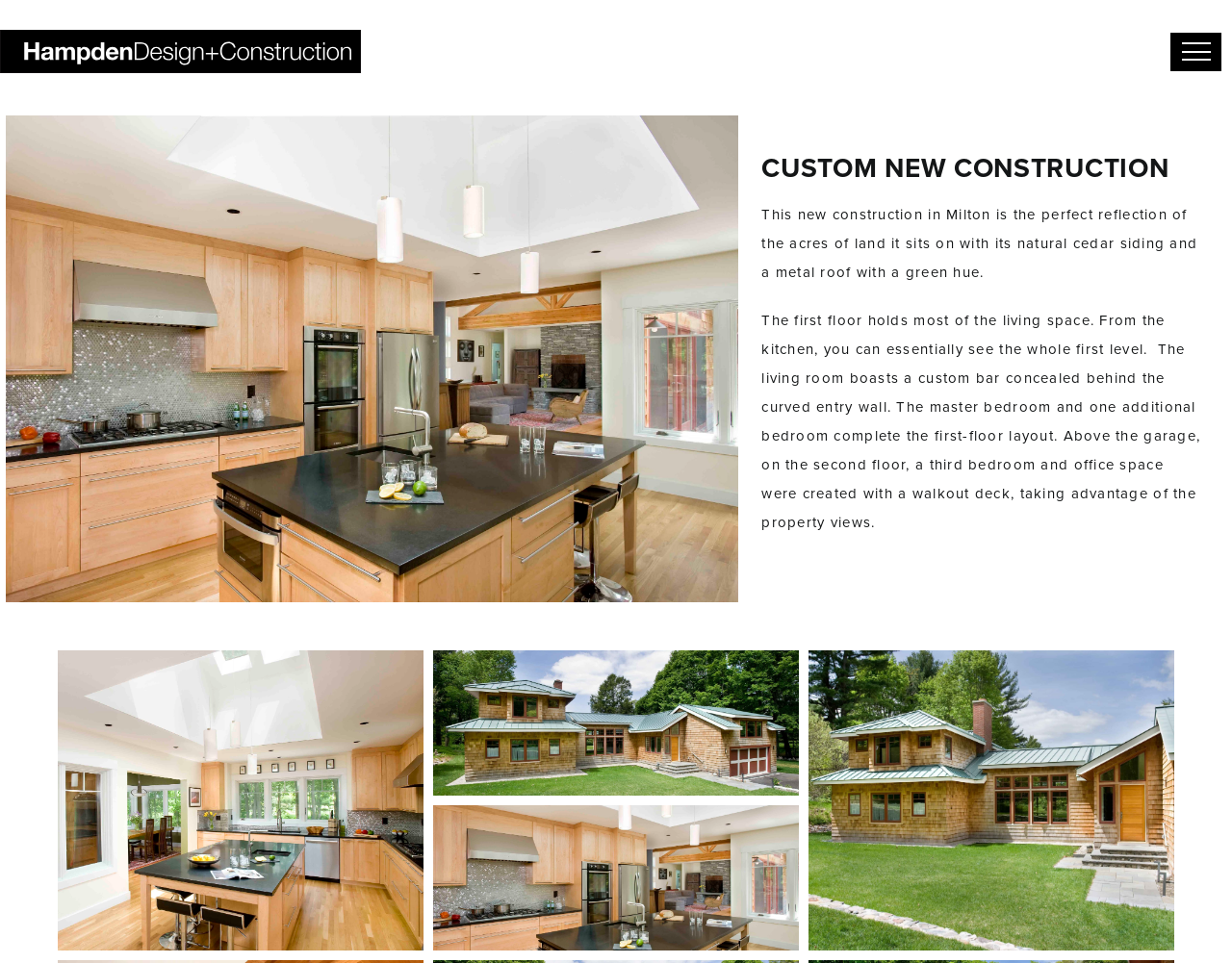Identify the bounding box coordinates for the UI element described as follows: alt="Hampden Design Logo". Use the format (top-left x, top-left y, bottom-right x, bottom-right y) and ensure all values are floating point numbers between 0 and 1.

[0.0, 0.031, 0.293, 0.076]